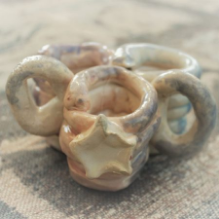Use a single word or phrase to answer the question: What type of tones does the glaze showcase?

Earthy tones